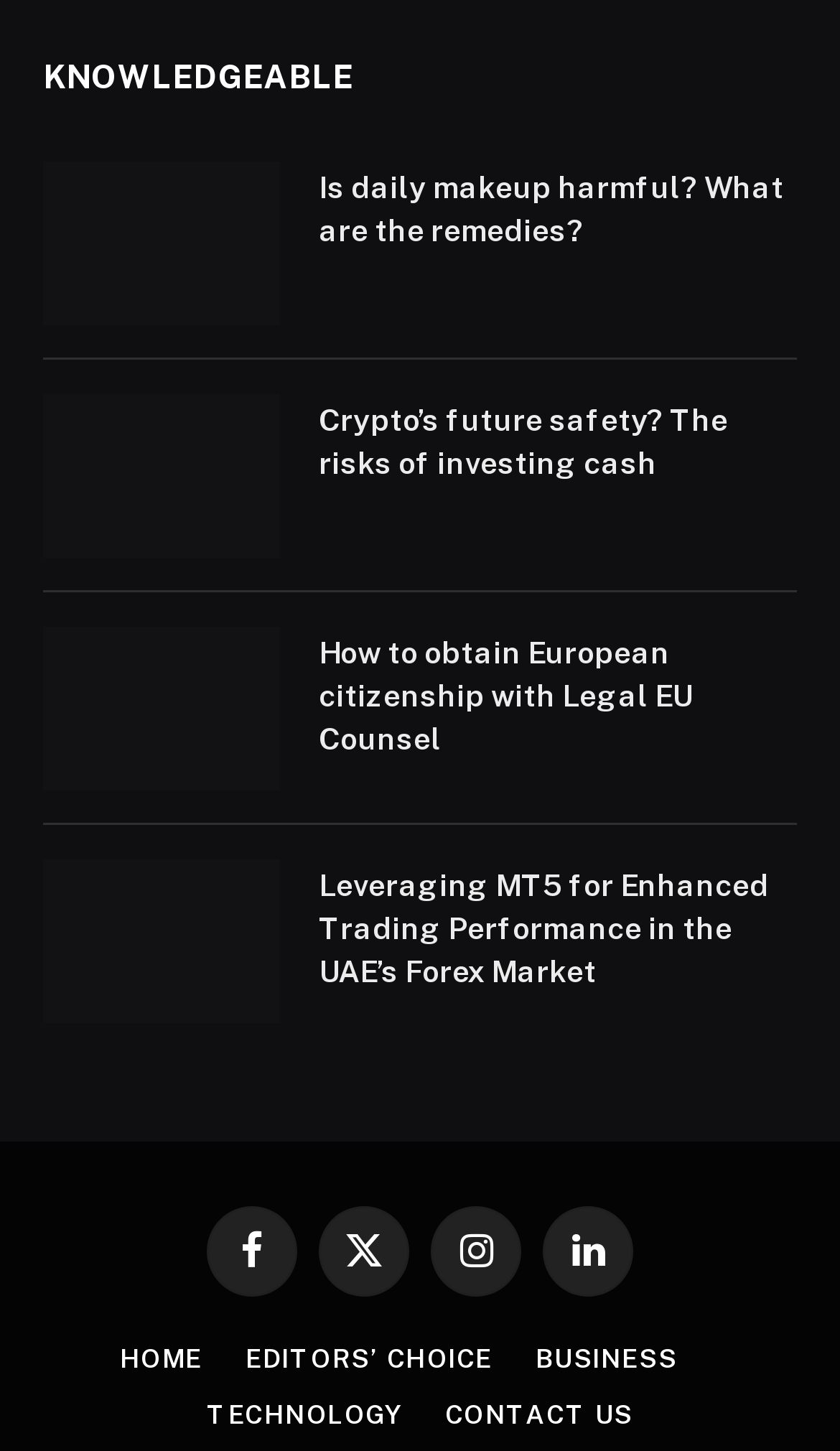Identify the bounding box coordinates for the element you need to click to achieve the following task: "Explore how to obtain European citizenship". The coordinates must be four float values ranging from 0 to 1, formatted as [left, top, right, bottom].

[0.051, 0.432, 0.333, 0.545]